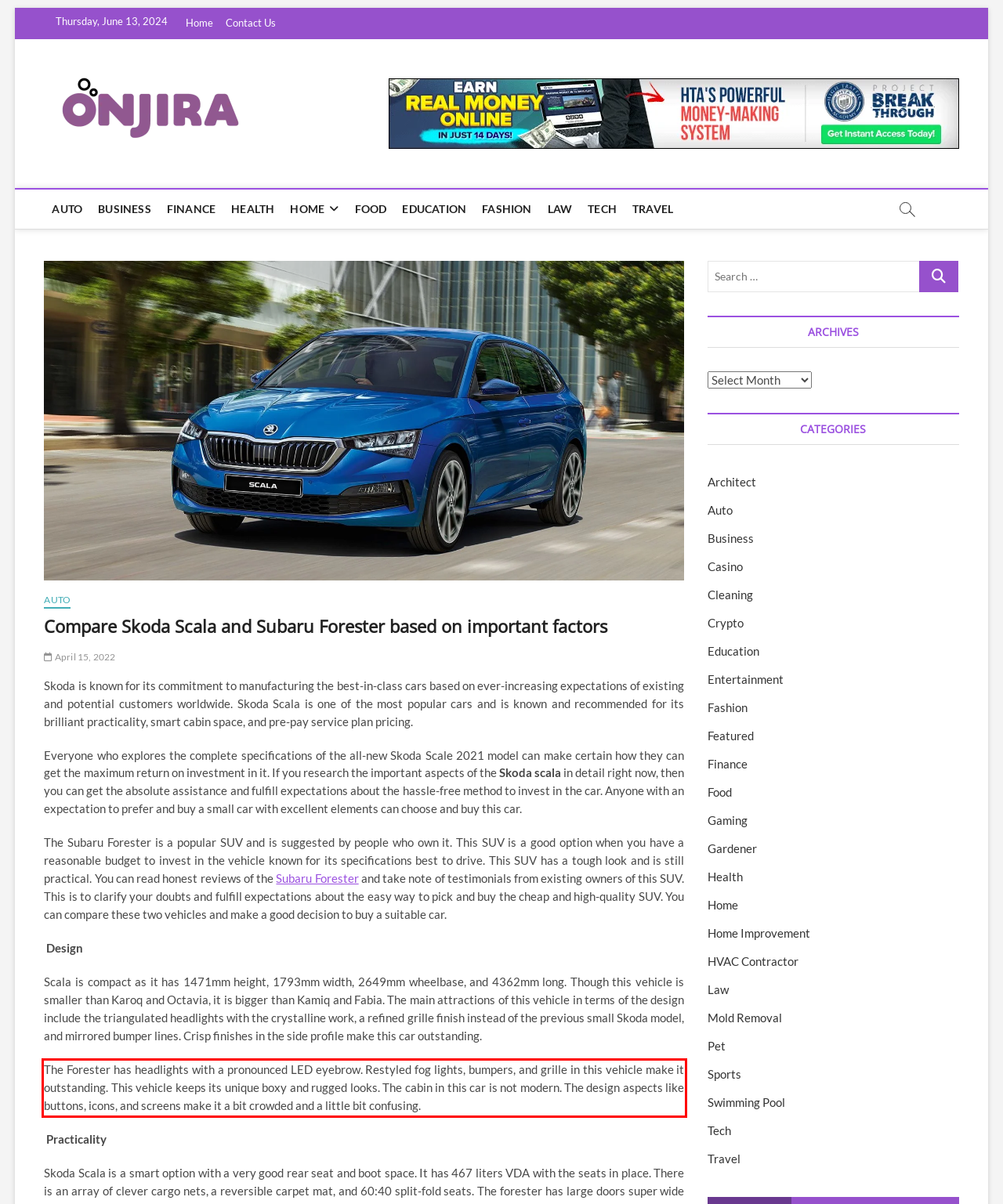From the screenshot of the webpage, locate the red bounding box and extract the text contained within that area.

The Forester has headlights with a pronounced LED eyebrow. Restyled fog lights, bumpers, and grille in this vehicle make it outstanding. This vehicle keeps its unique boxy and rugged looks. The cabin in this car is not modern. The design aspects like buttons, icons, and screens make it a bit crowded and a little bit confusing.